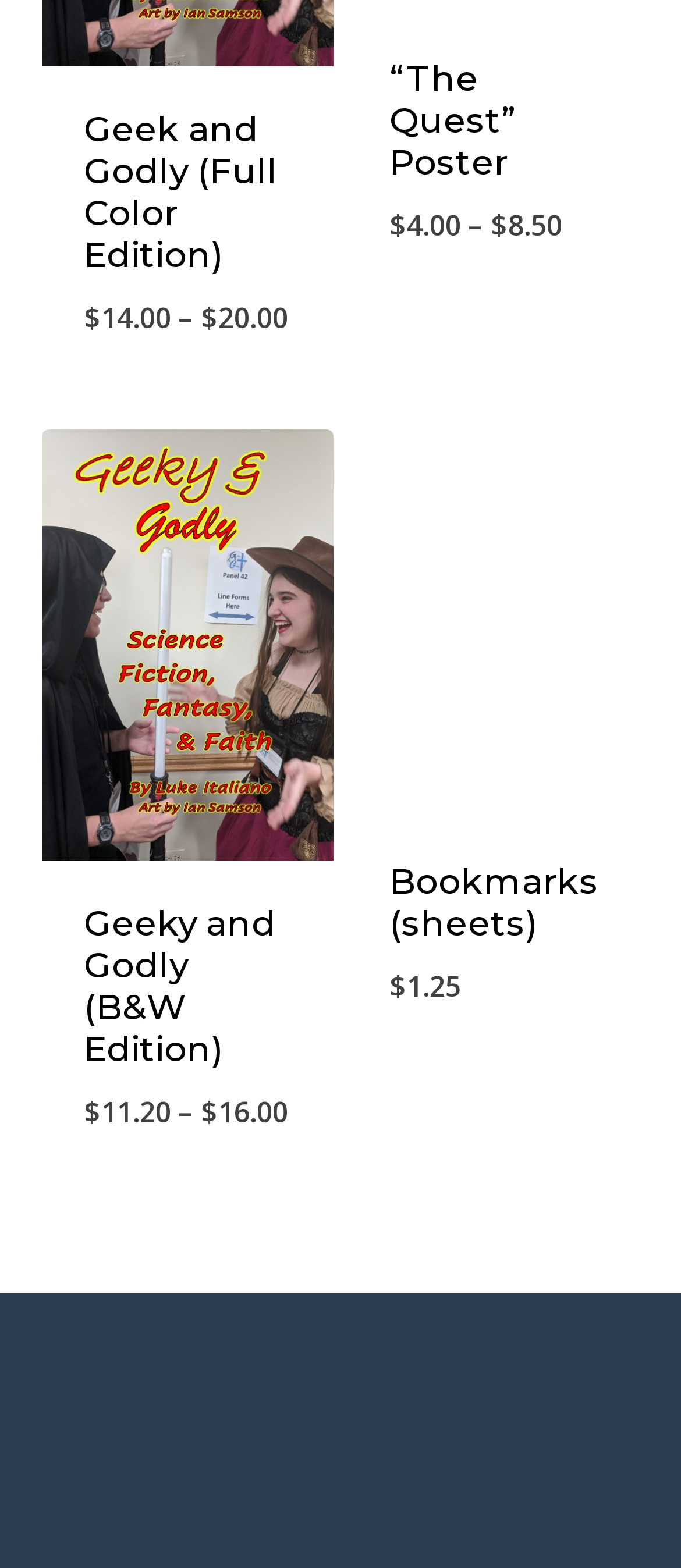Using the information in the image, give a detailed answer to the following question: What is the name of the third product?

I found the name of the third product by looking at the heading element 'Geeky and Godly (B&W Edition)'. This heading element is located below the second product '“The Quest” Poster'.